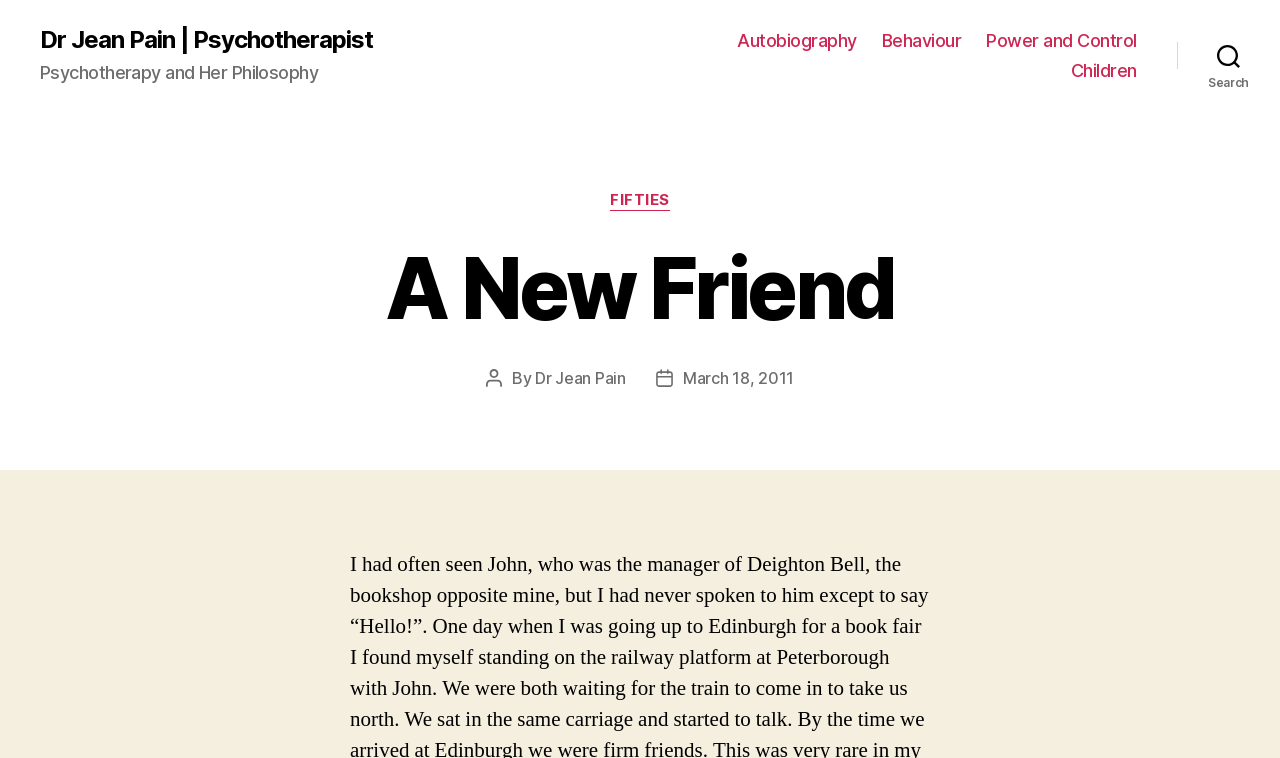Identify the bounding box of the HTML element described as: "Children".

[0.837, 0.078, 0.888, 0.107]